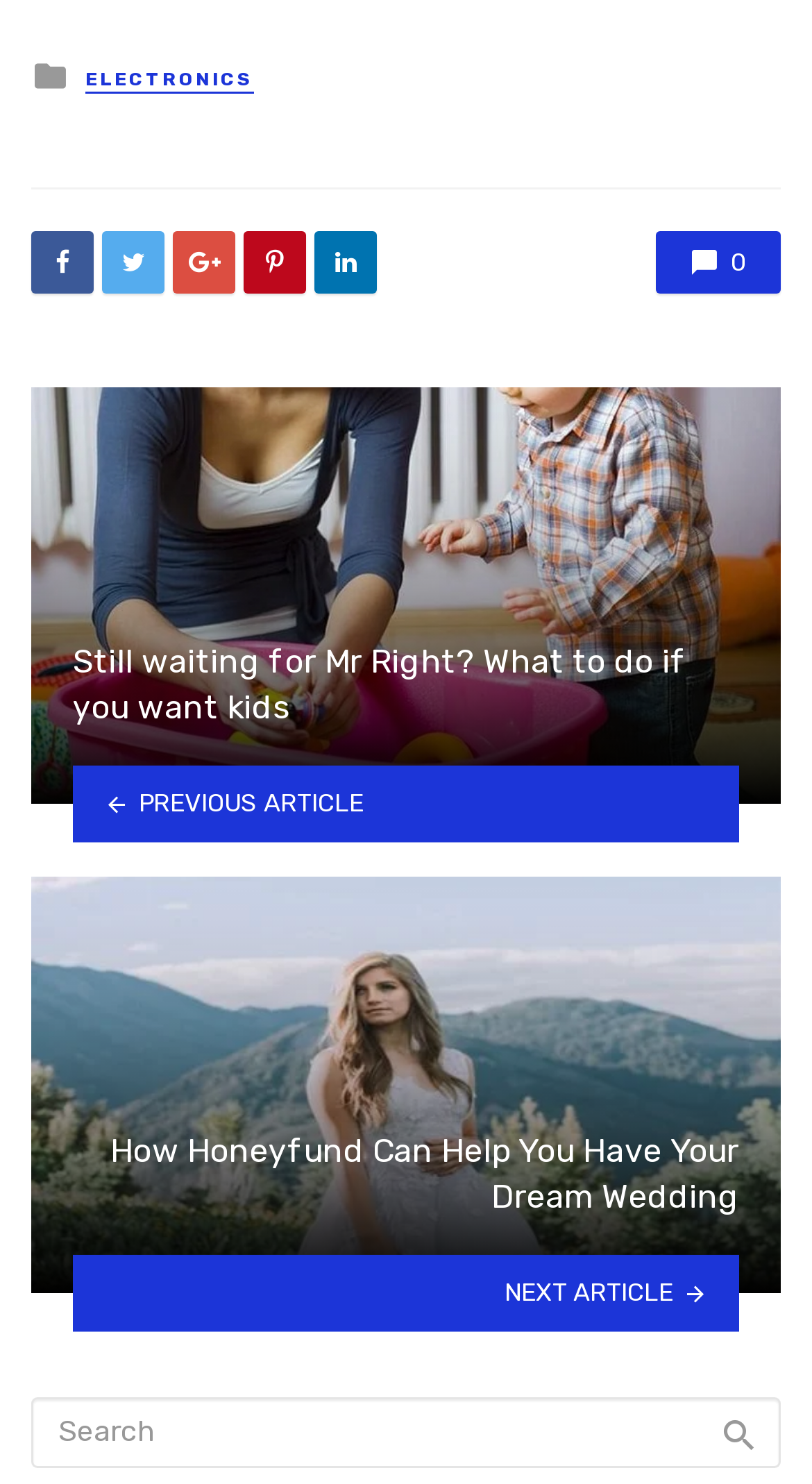Please examine the image and provide a detailed answer to the question: How many articles are on this page?

I counted the number of article elements on the page, which are [112] and [114], and found that there are two articles.